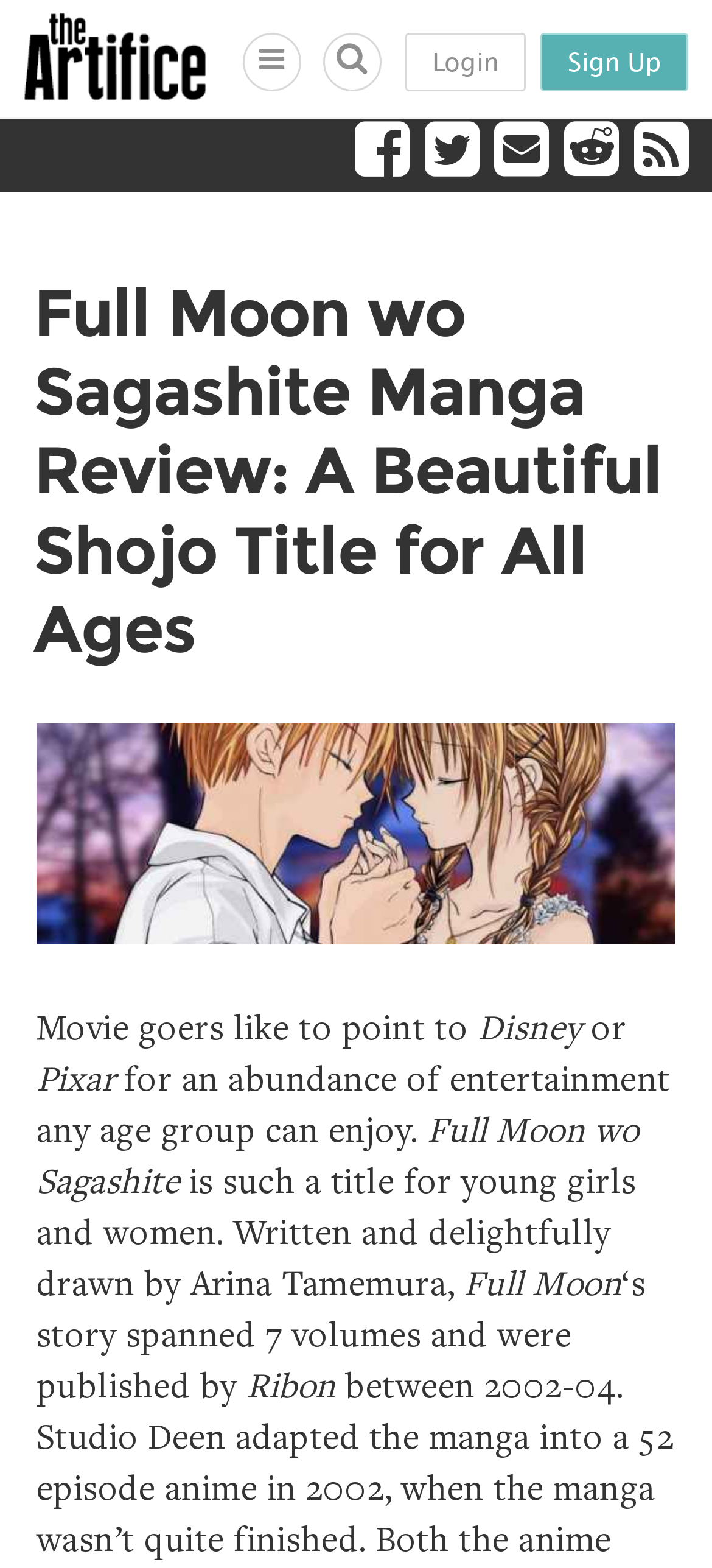Bounding box coordinates are to be given in the format (top-left x, top-left y, bottom-right x, bottom-right y). All values must be floating point numbers between 0 and 1. Provide the bounding box coordinate for the UI element described as: Login

[0.568, 0.021, 0.739, 0.058]